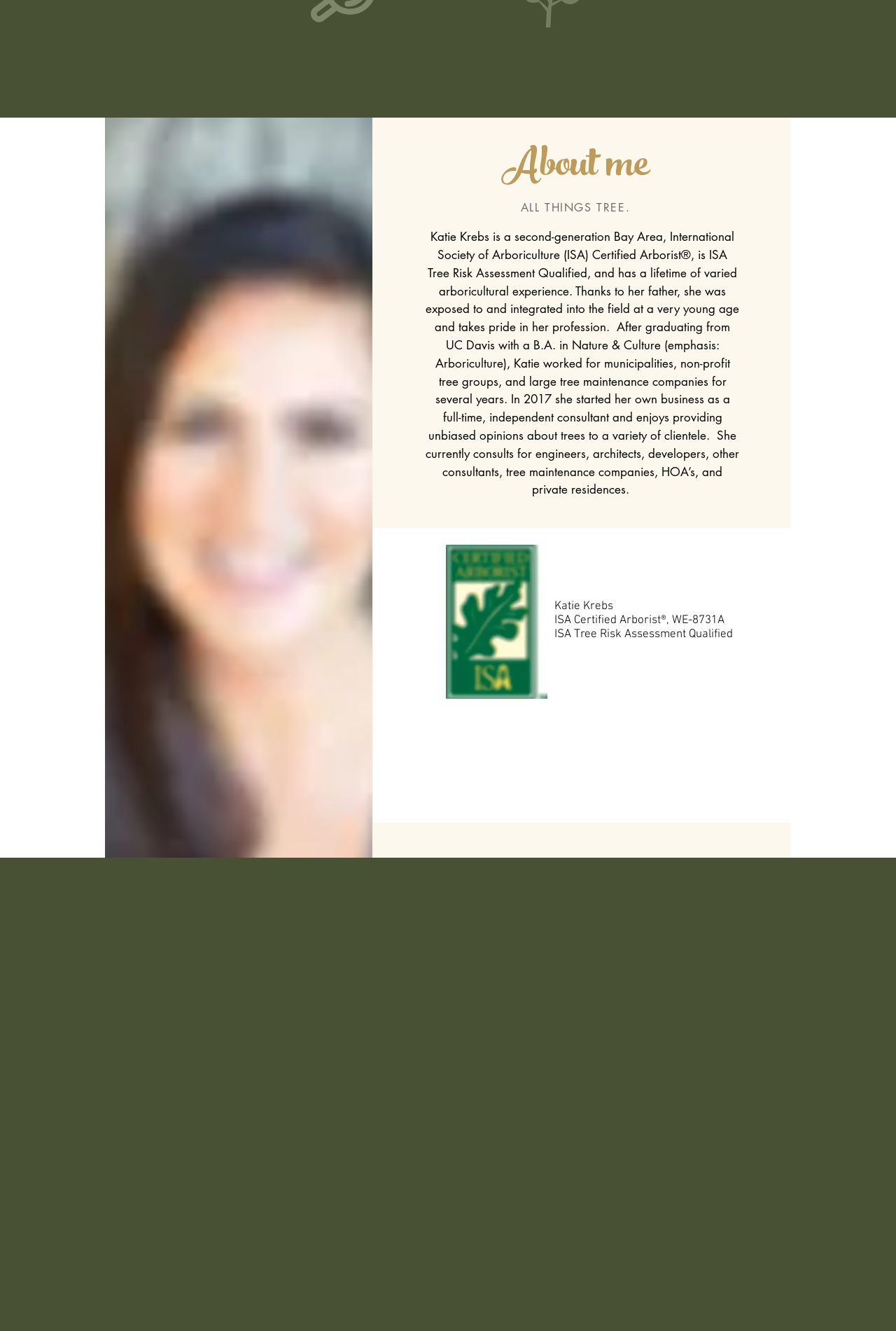Give the bounding box coordinates for the element described as: "katiekrebs@gmail.com".

[0.399, 0.782, 0.602, 0.799]